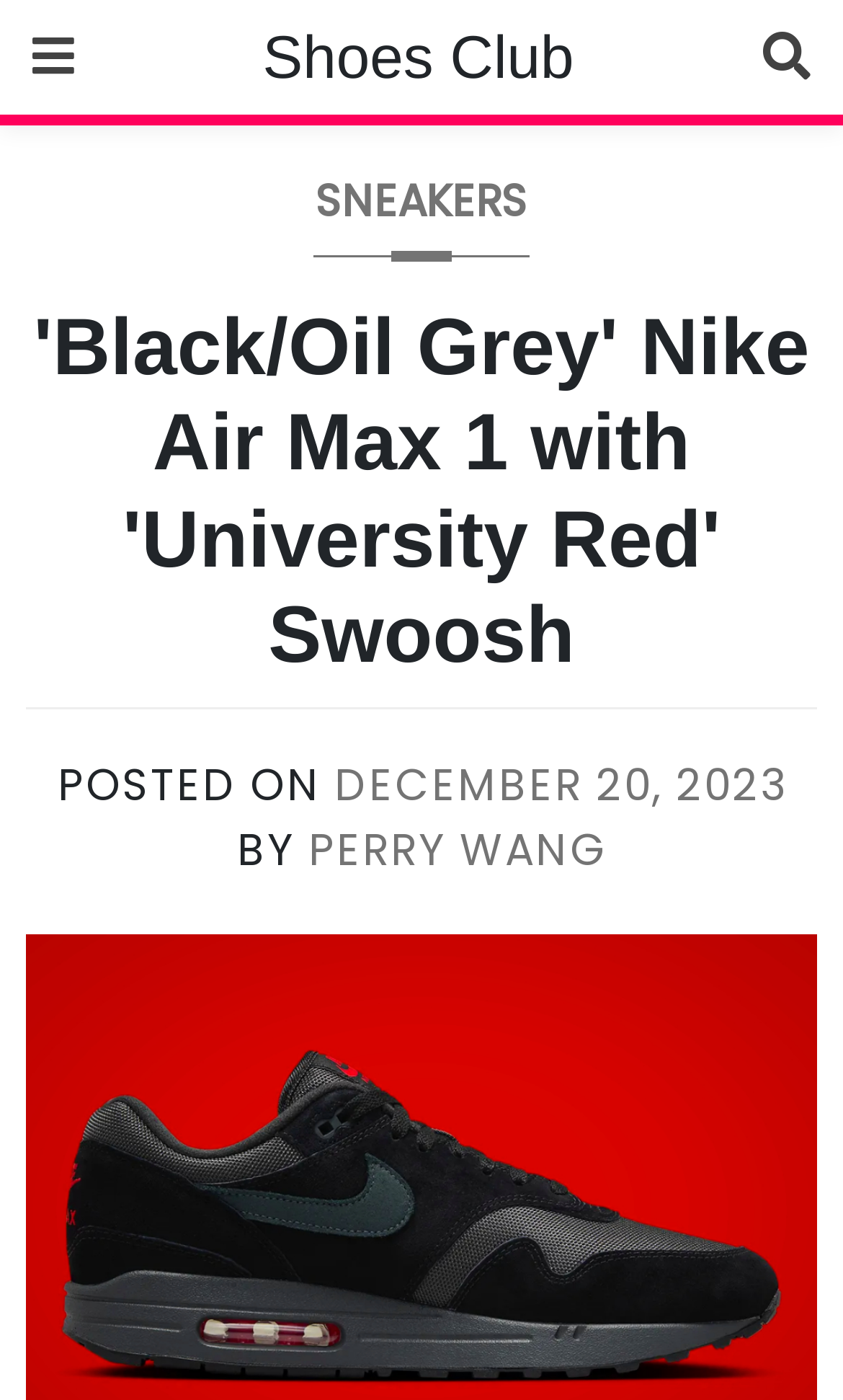What is the date of the post?
Relying on the image, give a concise answer in one word or a brief phrase.

DECEMBER 20, 2023